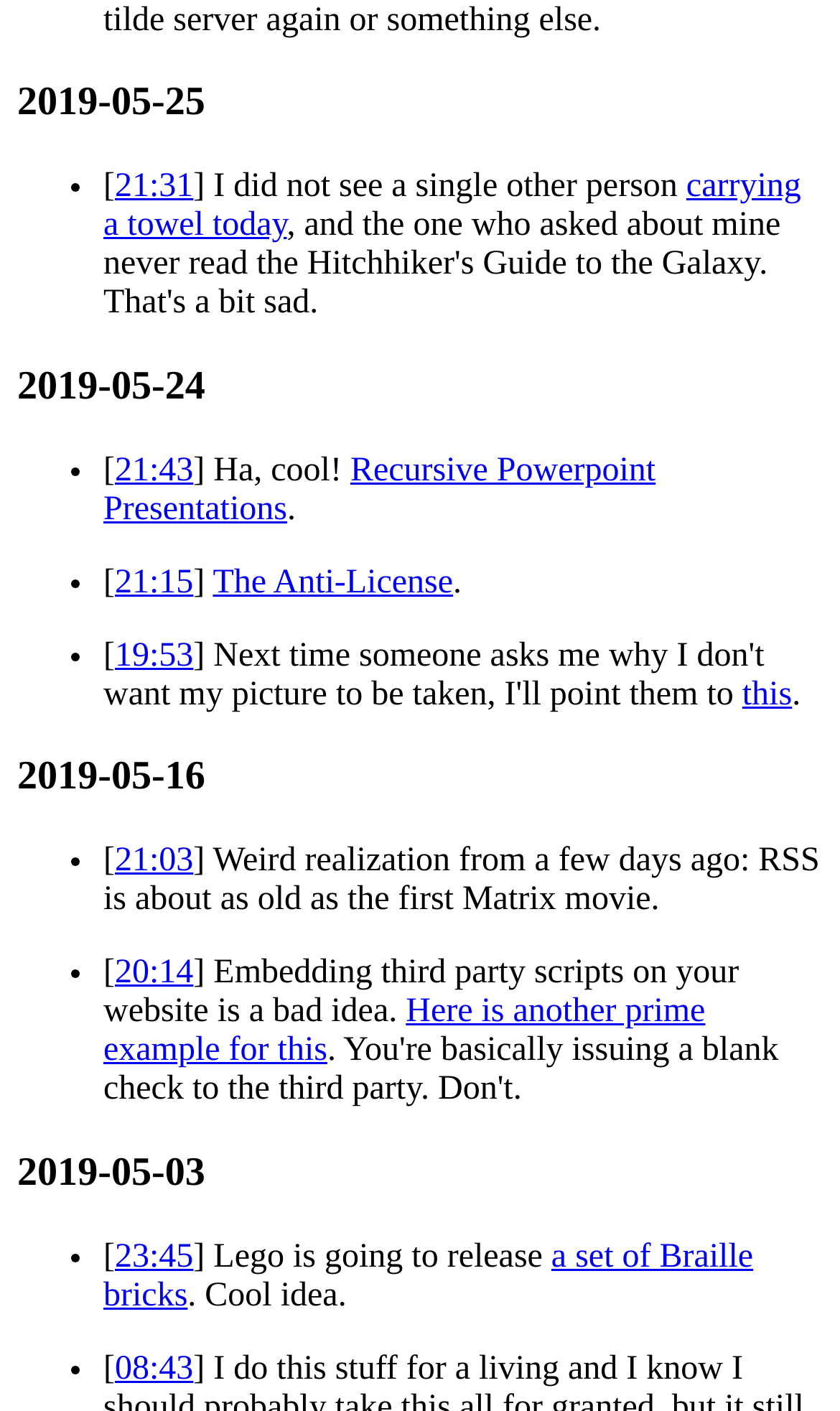Find the bounding box coordinates for the area you need to click to carry out the instruction: "Read the post at '2019-05-25'". The coordinates should be four float numbers between 0 and 1, indicated as [left, top, right, bottom].

[0.021, 0.057, 0.979, 0.091]